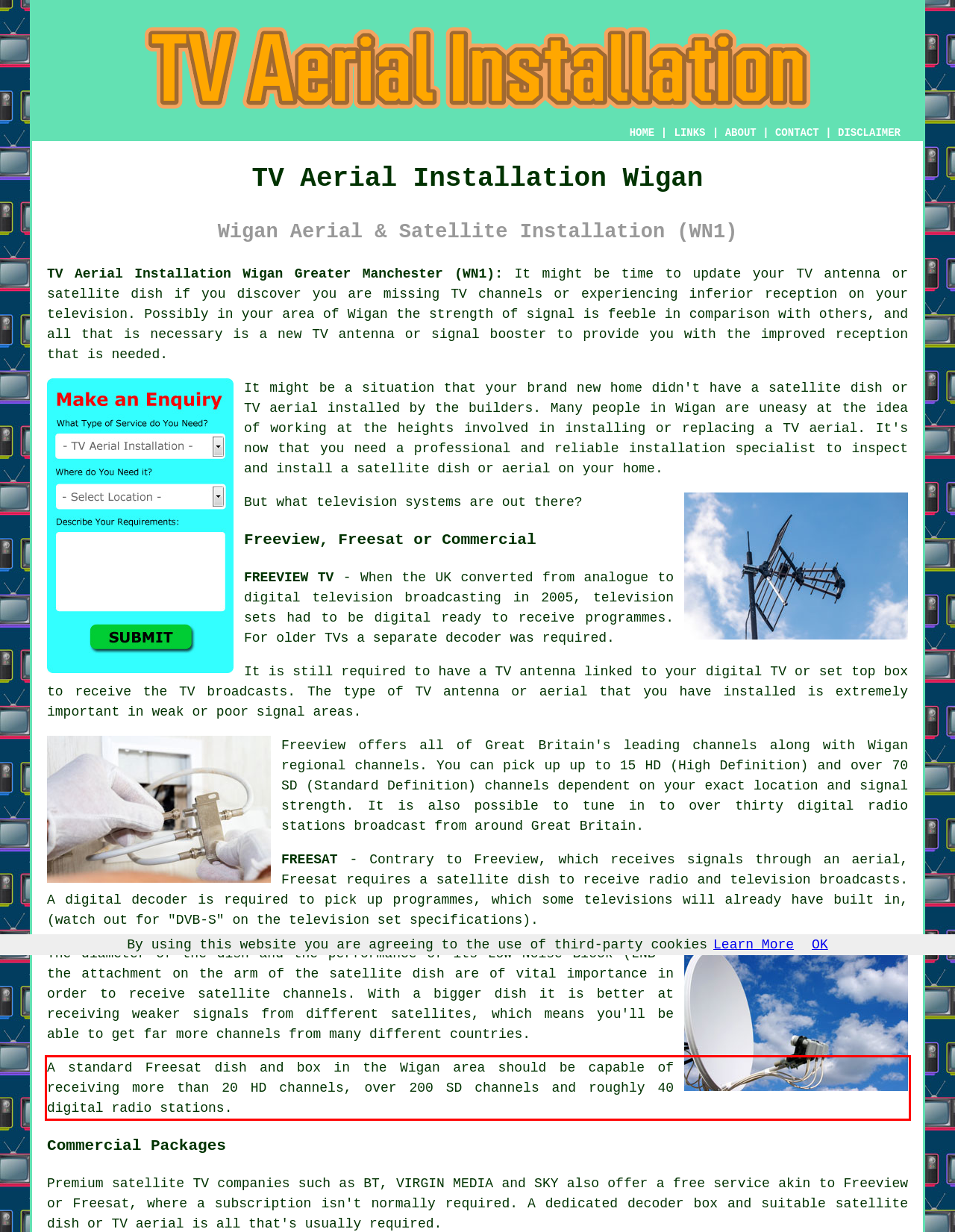You are provided with a screenshot of a webpage containing a red bounding box. Please extract the text enclosed by this red bounding box.

A standard Freesat dish and box in the Wigan area should be capable of receiving more than 20 HD channels, over 200 SD channels and roughly 40 digital radio stations.